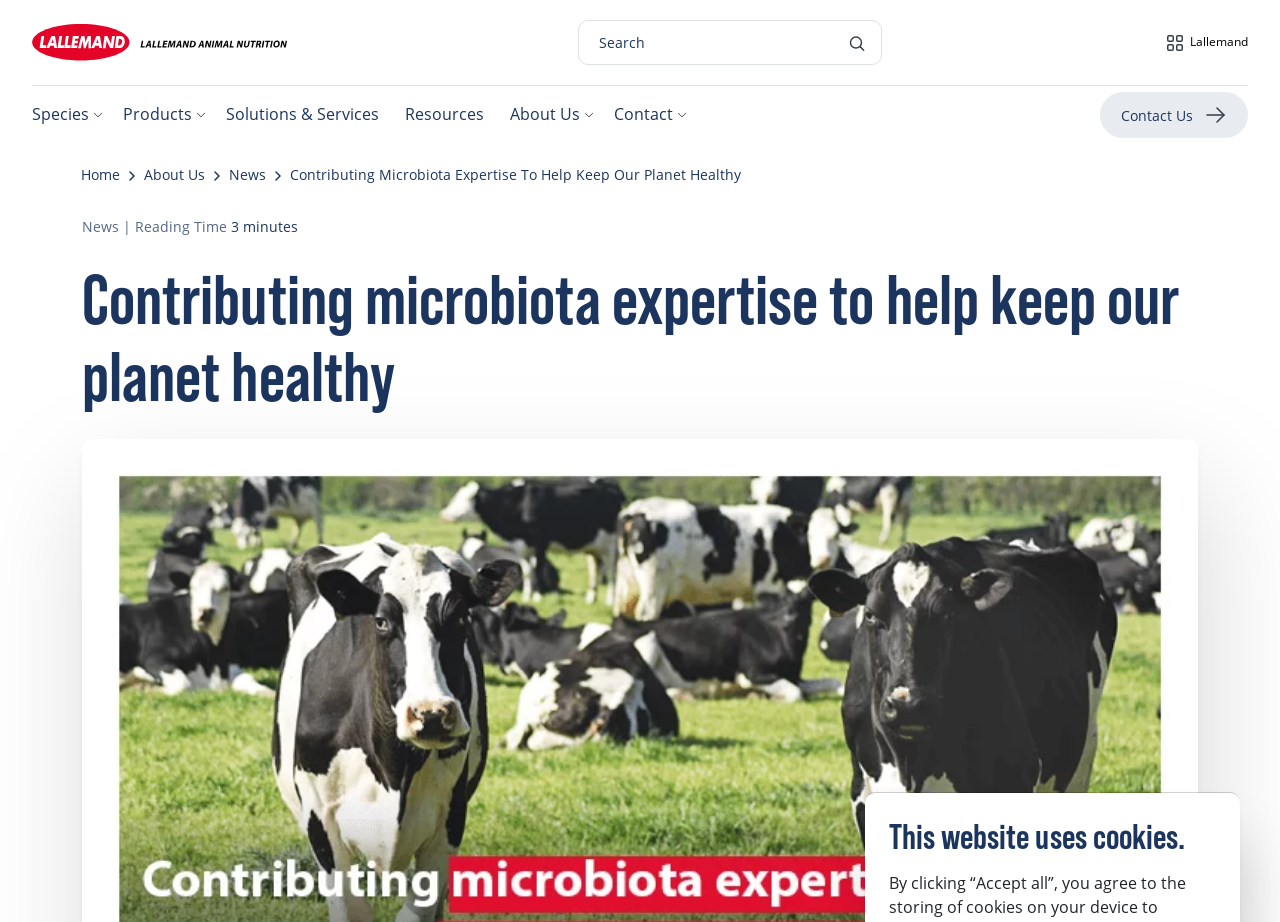Pinpoint the bounding box coordinates of the area that must be clicked to complete this instruction: "Search for something".

[0.452, 0.022, 0.689, 0.07]